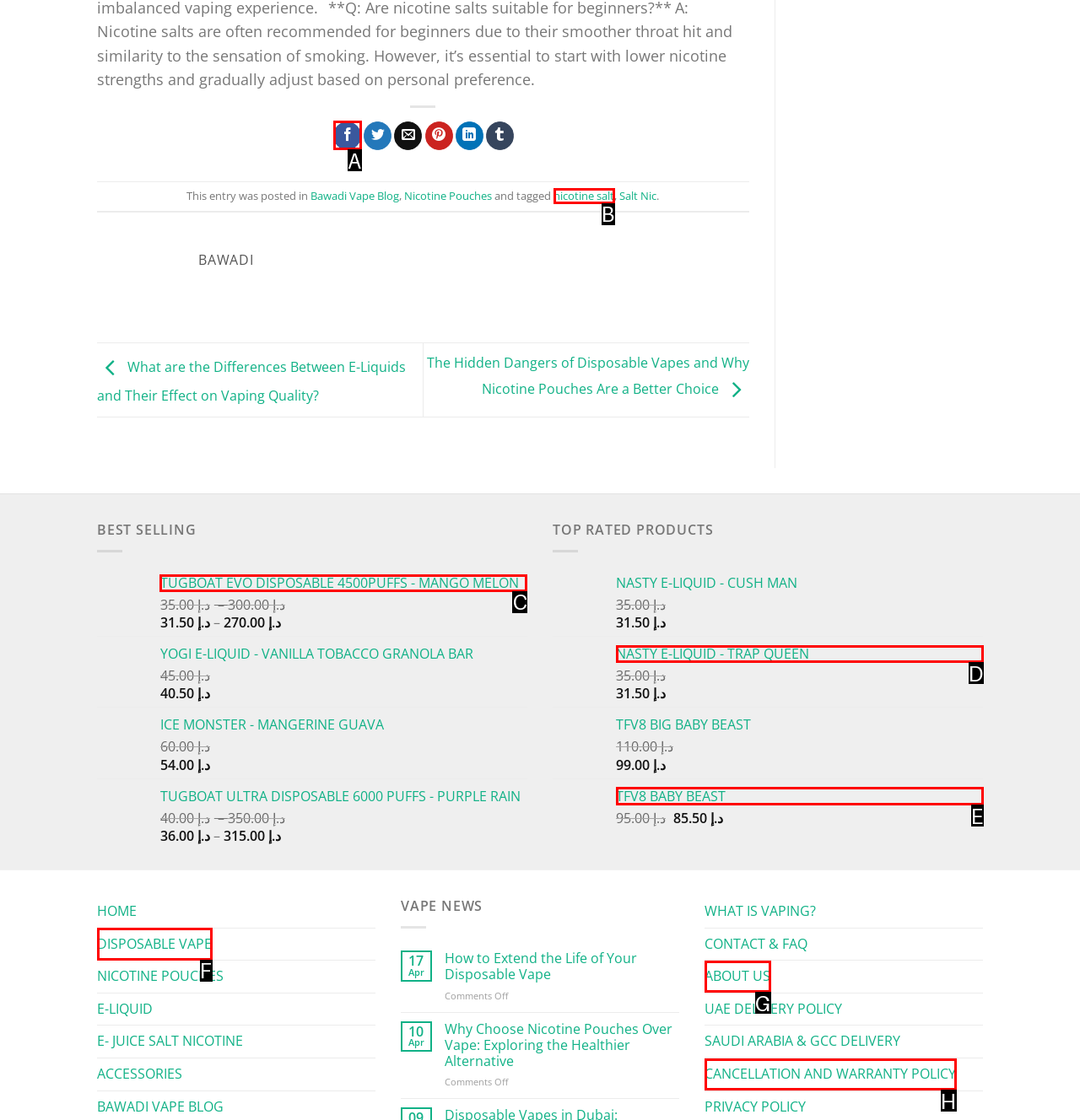Identify the HTML element I need to click to complete this task: Buy TUGBOAT EVO DISPOSABLE 4500PUFFS - MANGO MELON Provide the option's letter from the available choices.

C